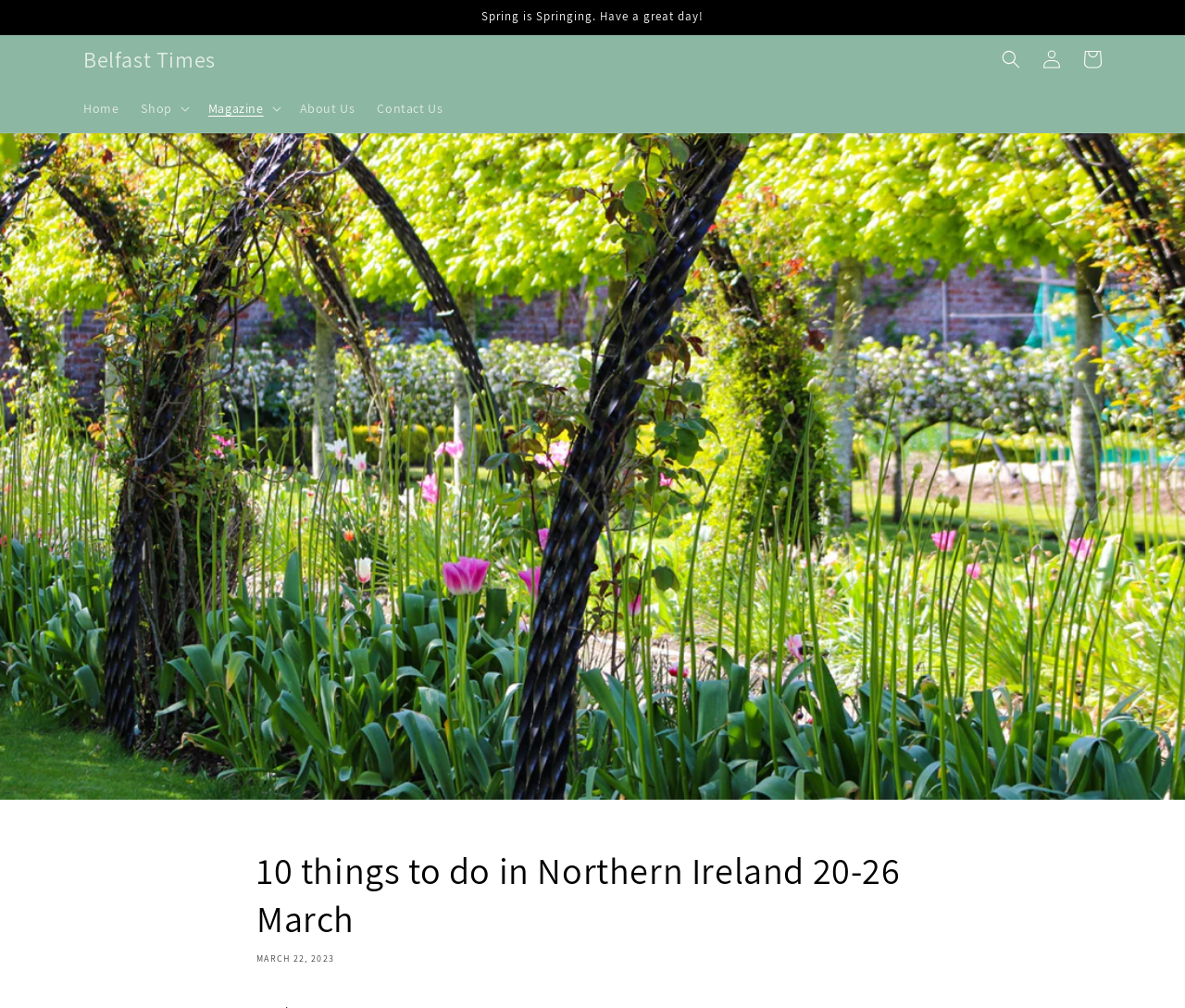Is the search button expanded?
Give a thorough and detailed response to the question.

I checked the search button element and found that it has a property 'expanded' set to 'False', indicating that it is not expanded.